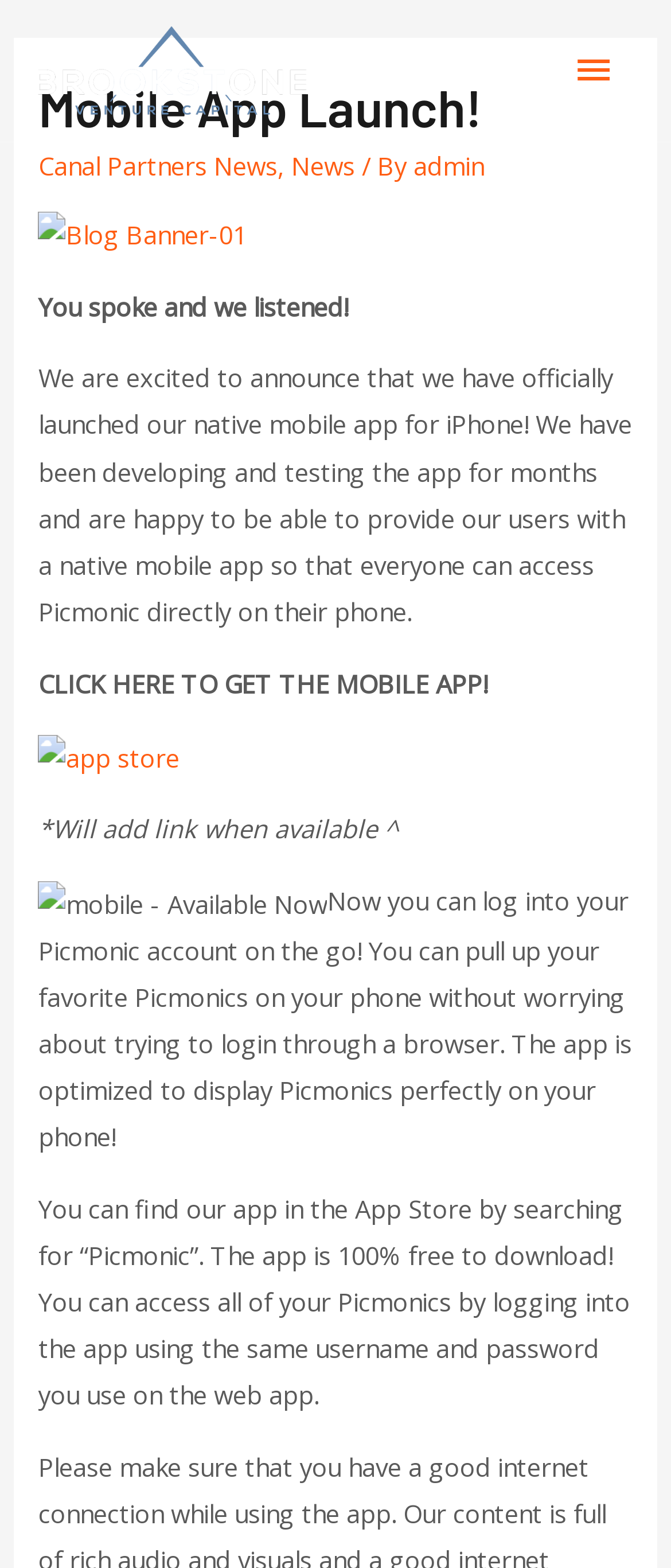Answer the question briefly using a single word or phrase: 
What is required to access the mobile app?

Username and password